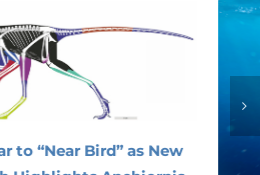Respond with a single word or phrase:
What is the topic of the blog post?

Evolution of Anchiornis